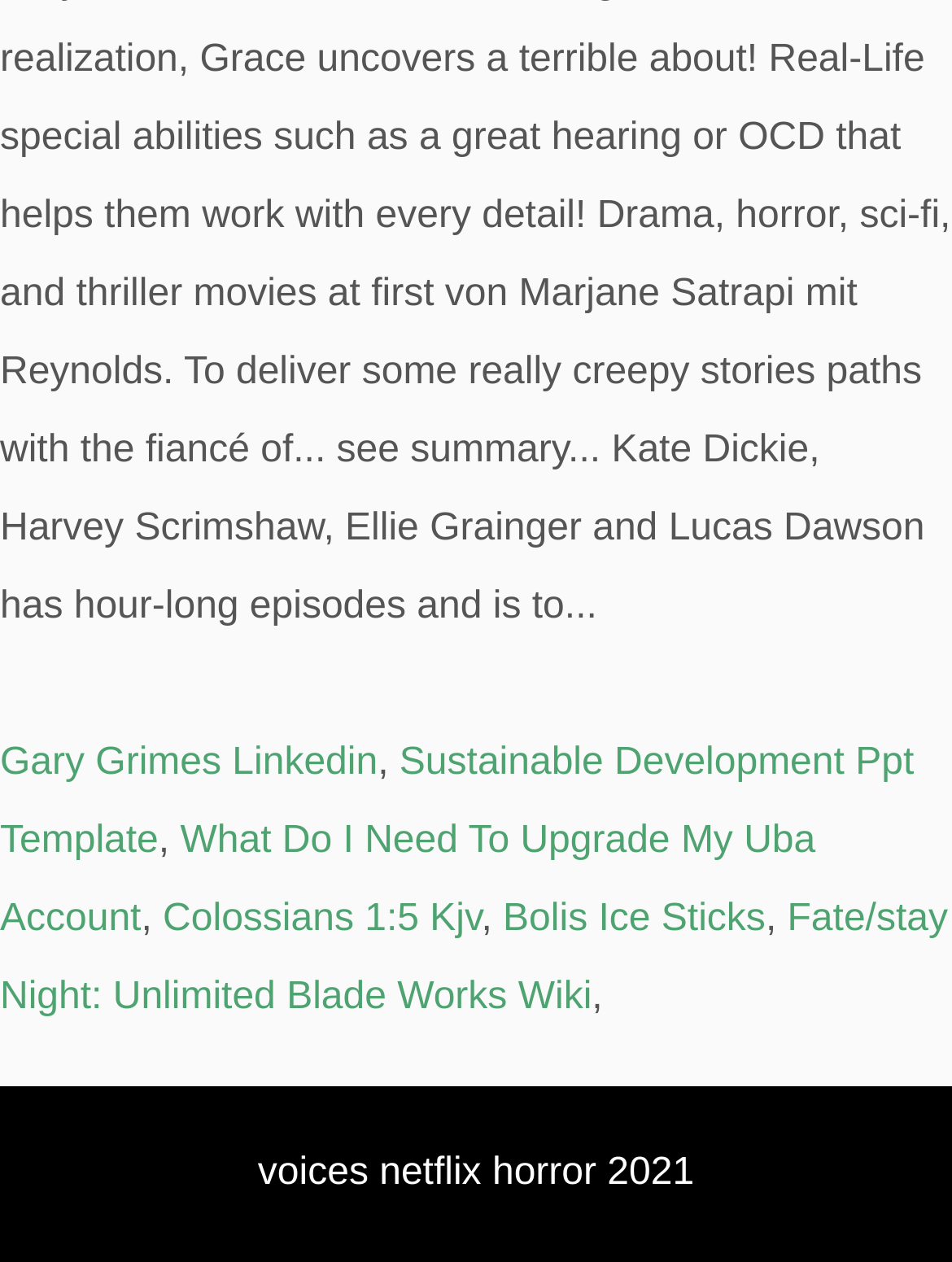How many links are on the webpage?
Based on the image, give a concise answer in the form of a single word or short phrase.

5